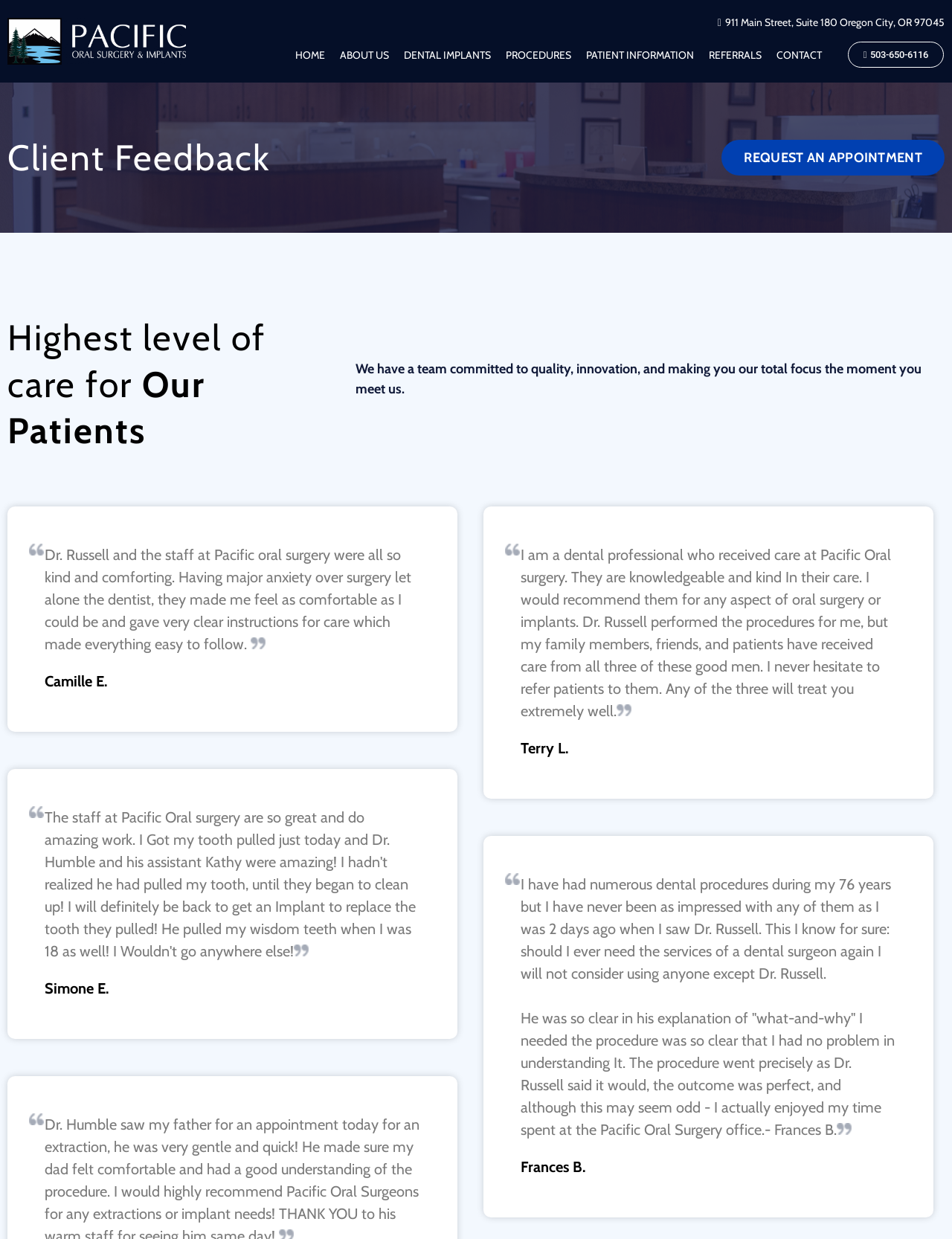What is the address of Pacific Oral Surgery?
From the details in the image, answer the question comprehensively.

I found the address by looking at the static text element located at the top of the webpage, which contains the full address of Pacific Oral Surgery.